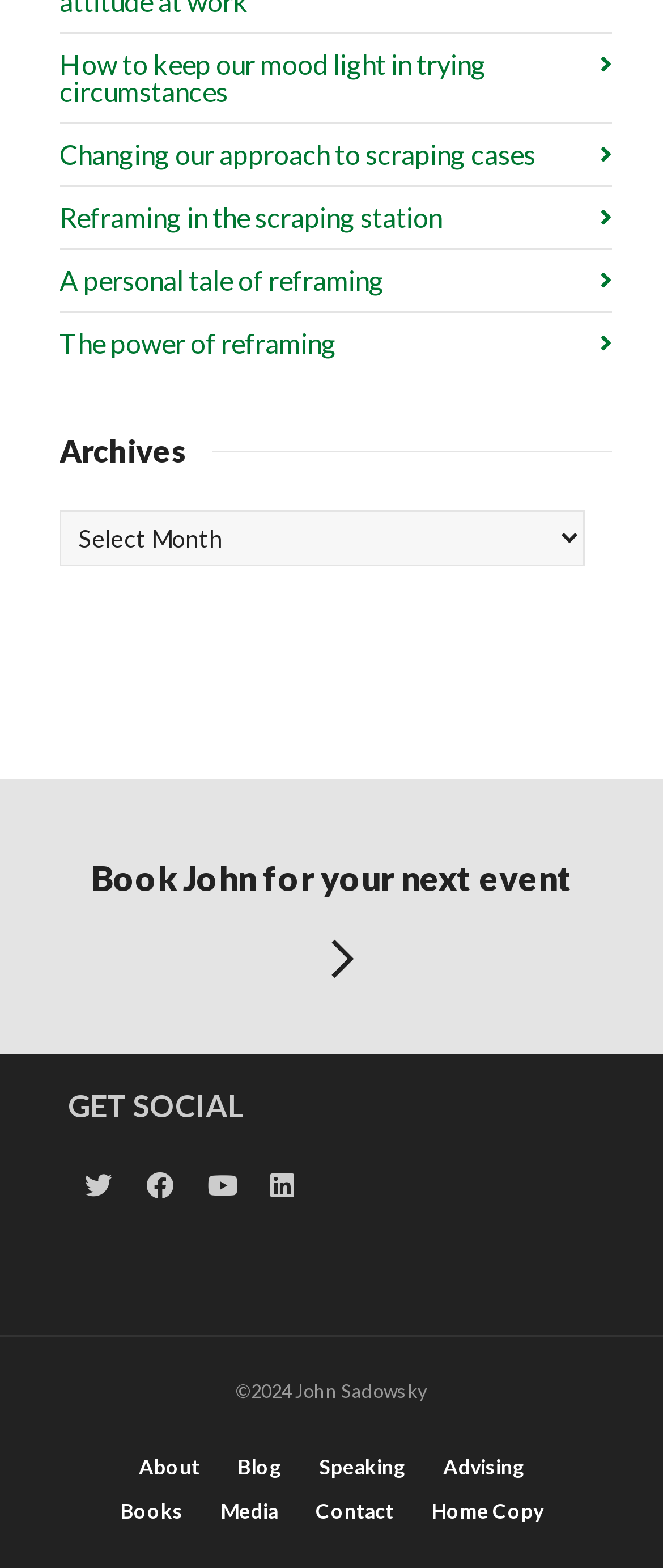Identify the bounding box coordinates of the part that should be clicked to carry out this instruction: "Learn more about John's speaking services".

[0.481, 0.921, 0.612, 0.95]